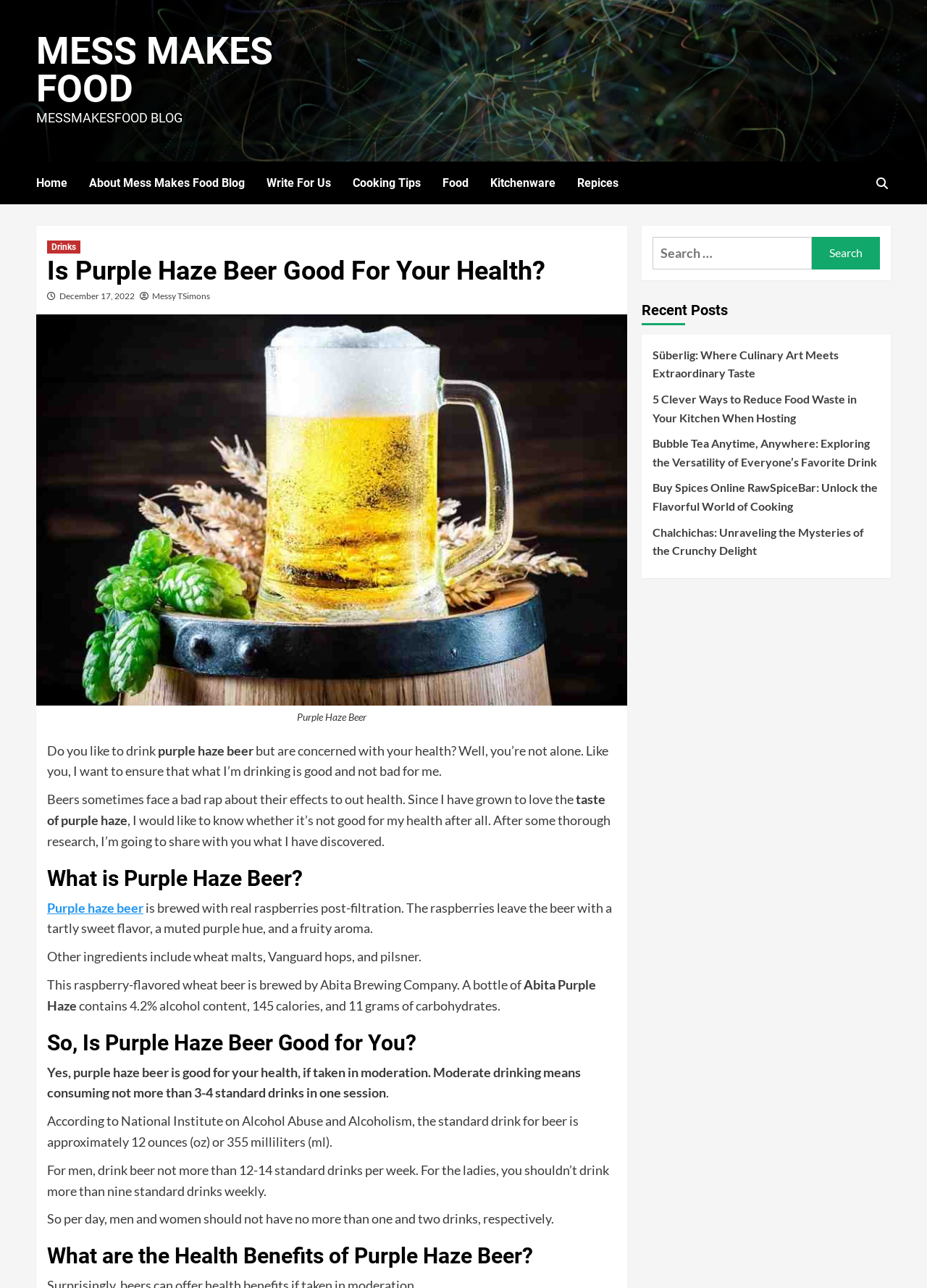What is the name of the brewery that brews Purple Haze Beer?
Analyze the screenshot and provide a detailed answer to the question.

The name of the brewery that brews Purple Haze Beer can be found in the article, where it says 'This raspberry-flavored wheat beer is brewed by Abita Brewing Company' in a static text element.